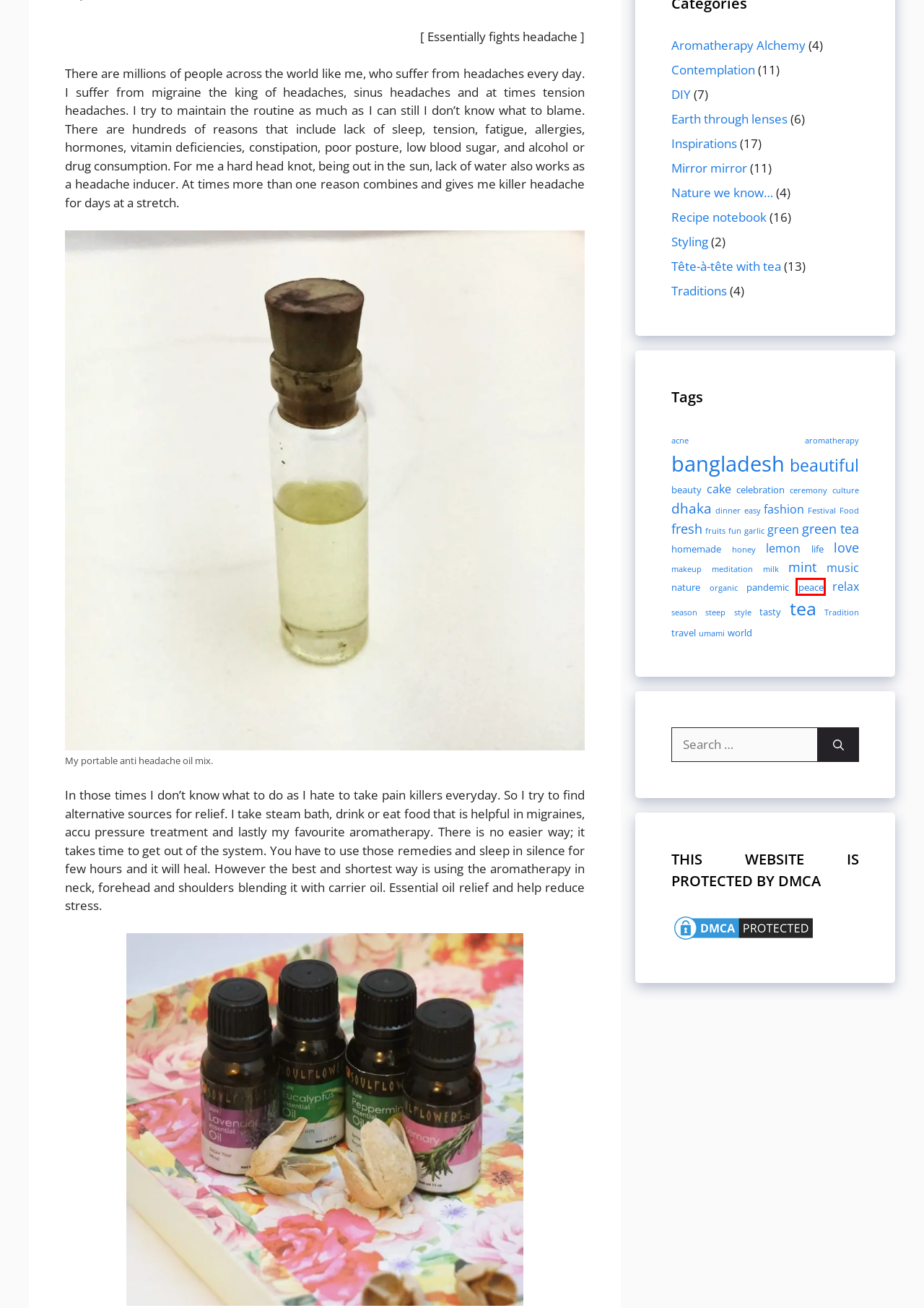Analyze the webpage screenshot with a red bounding box highlighting a UI element. Select the description that best matches the new webpage after clicking the highlighted element. Here are the options:
A. Earth through lenses - Bangla Hues
B. season - Bangla Hues
C. meditation - Bangla Hues
D. Inspirations - Bangla Hues
E. Styling - Bangla Hues
F. peace - Bangla Hues
G. Recipe notebook - Bangla Hues
H. beauty - Bangla Hues

F